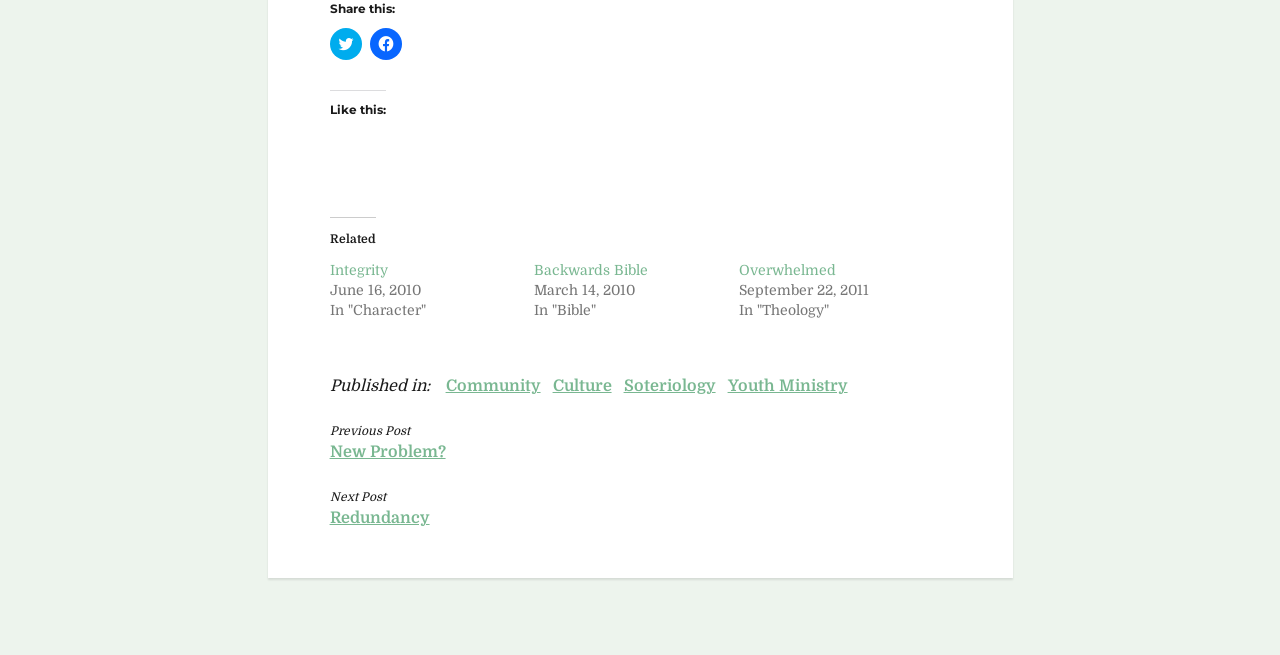Determine the bounding box coordinates for the clickable element to execute this instruction: "Share on Twitter". Provide the coordinates as four float numbers between 0 and 1, i.e., [left, top, right, bottom].

[0.257, 0.043, 0.282, 0.092]